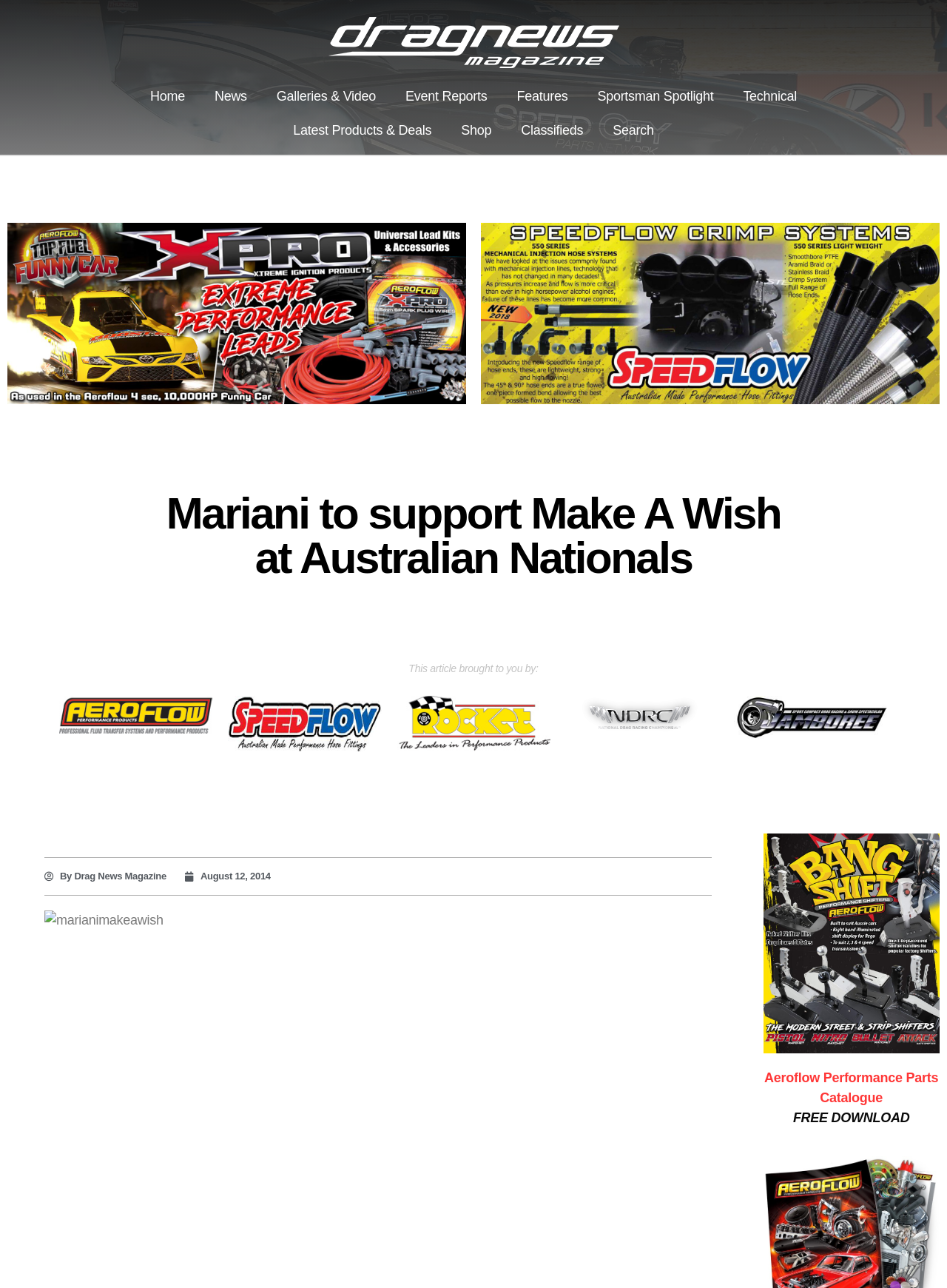Please locate the bounding box coordinates of the element that should be clicked to achieve the given instruction: "search for something".

[0.631, 0.088, 0.706, 0.114]